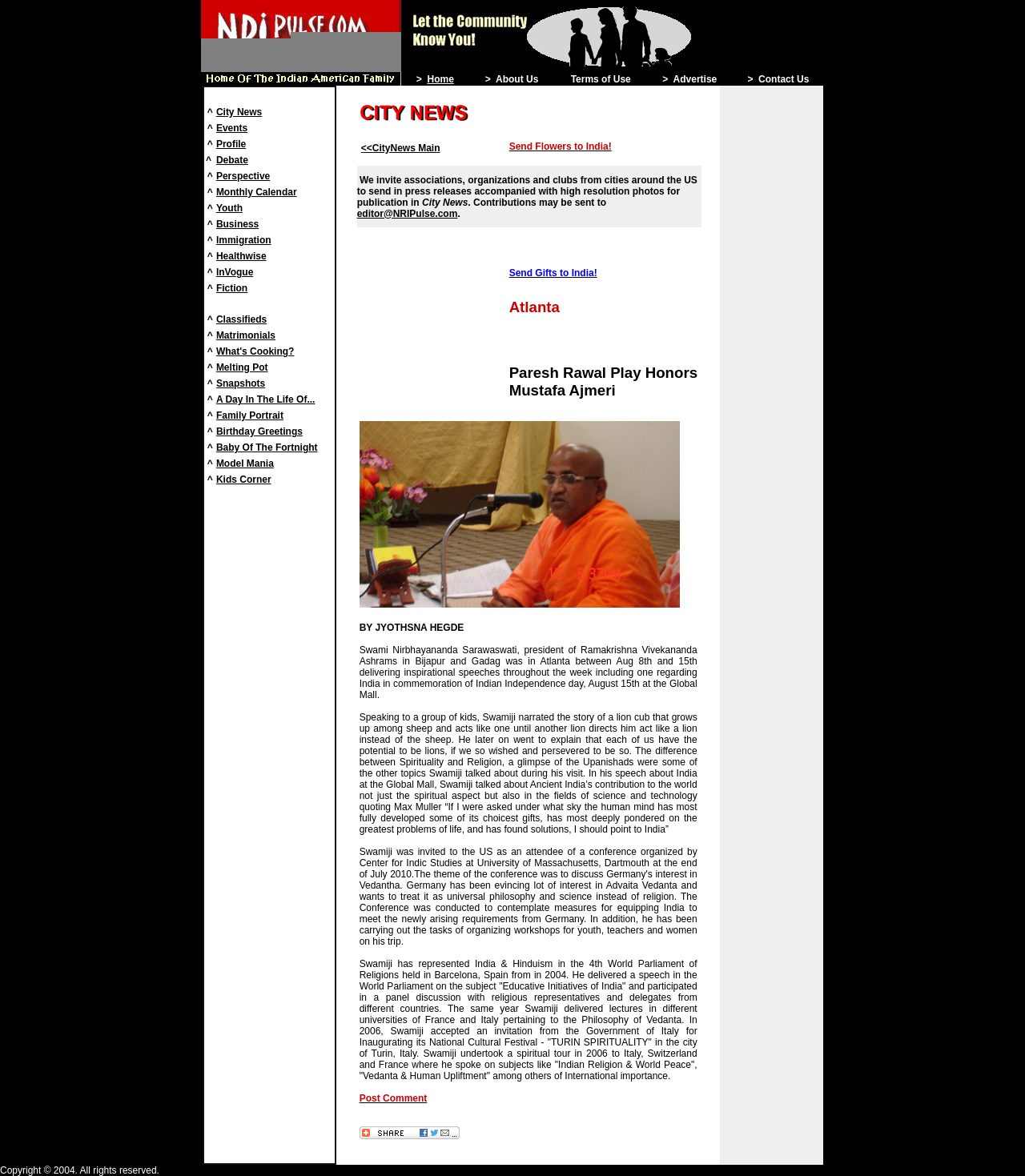What is the category of the section that contains the link 'City News'?
Answer the question with a single word or phrase, referring to the image.

SECTIONS